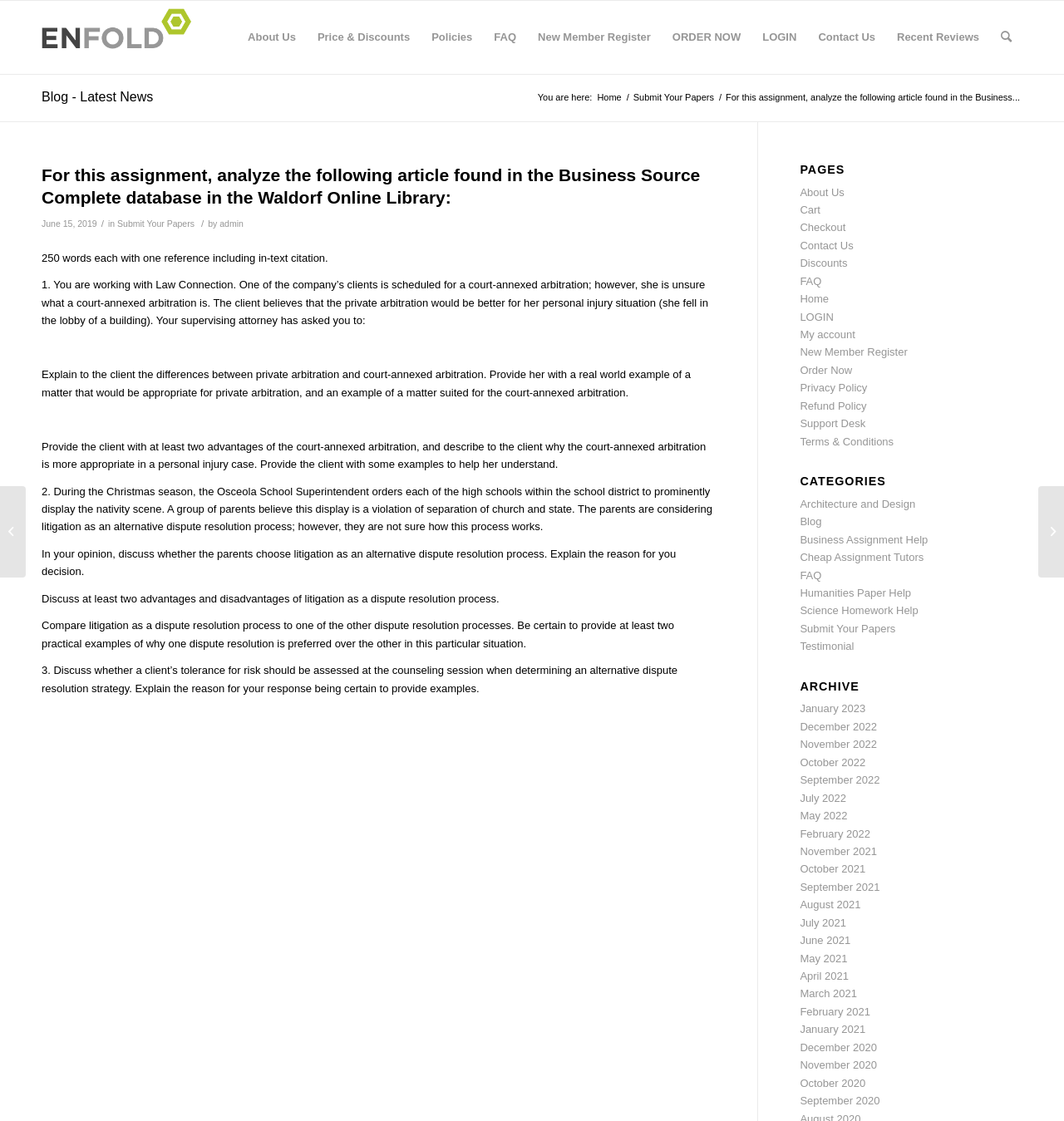Determine the bounding box coordinates of the clickable element to complete this instruction: "Click on 'About Us'". Provide the coordinates in the format of four float numbers between 0 and 1, [left, top, right, bottom].

[0.223, 0.001, 0.288, 0.066]